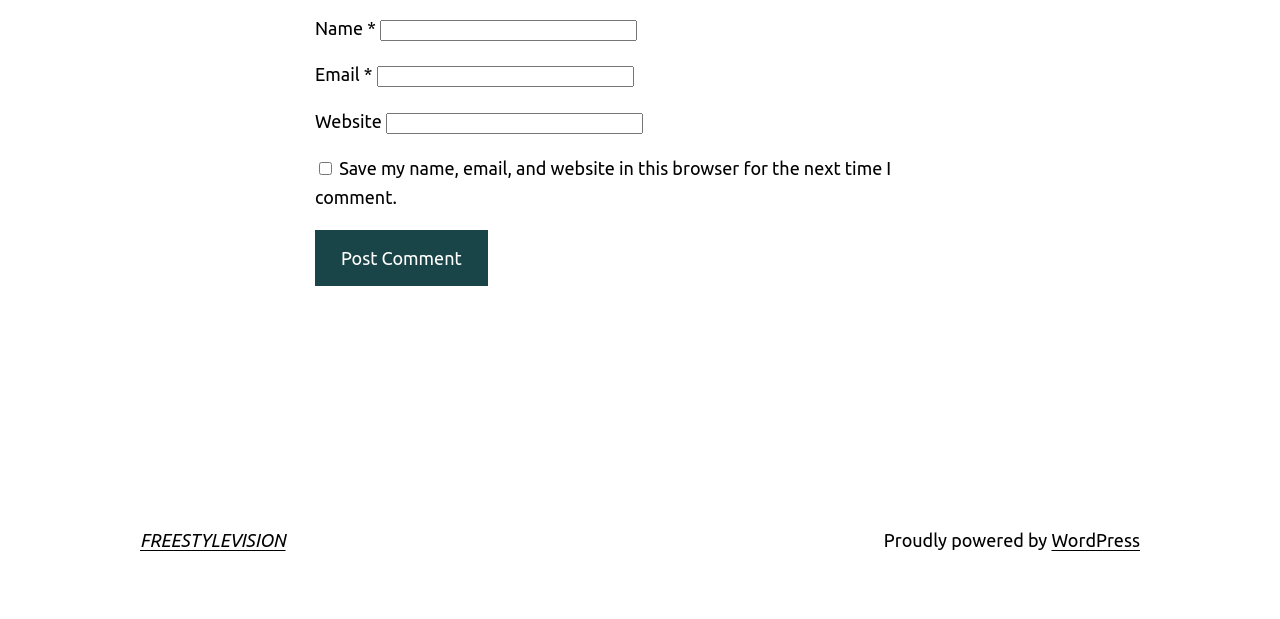How many textboxes are required?
Use the image to answer the question with a single word or phrase.

2